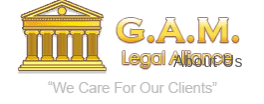What is the tagline of G.A.M. Legal Alliance?
By examining the image, provide a one-word or phrase answer.

We Care For Our Clients